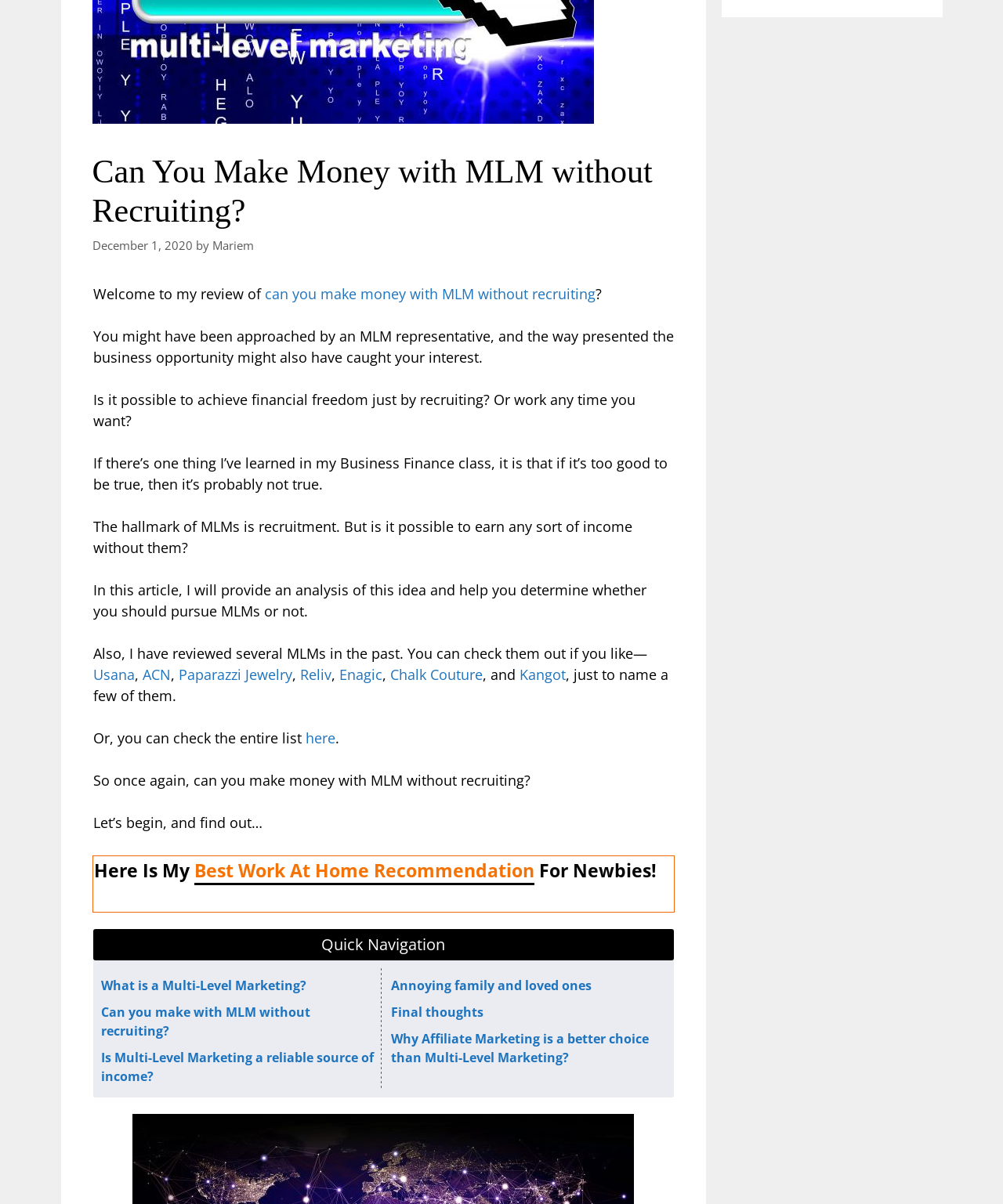Identify the bounding box of the UI element that matches this description: "Paparazzi Jewelry".

[0.178, 0.553, 0.291, 0.568]